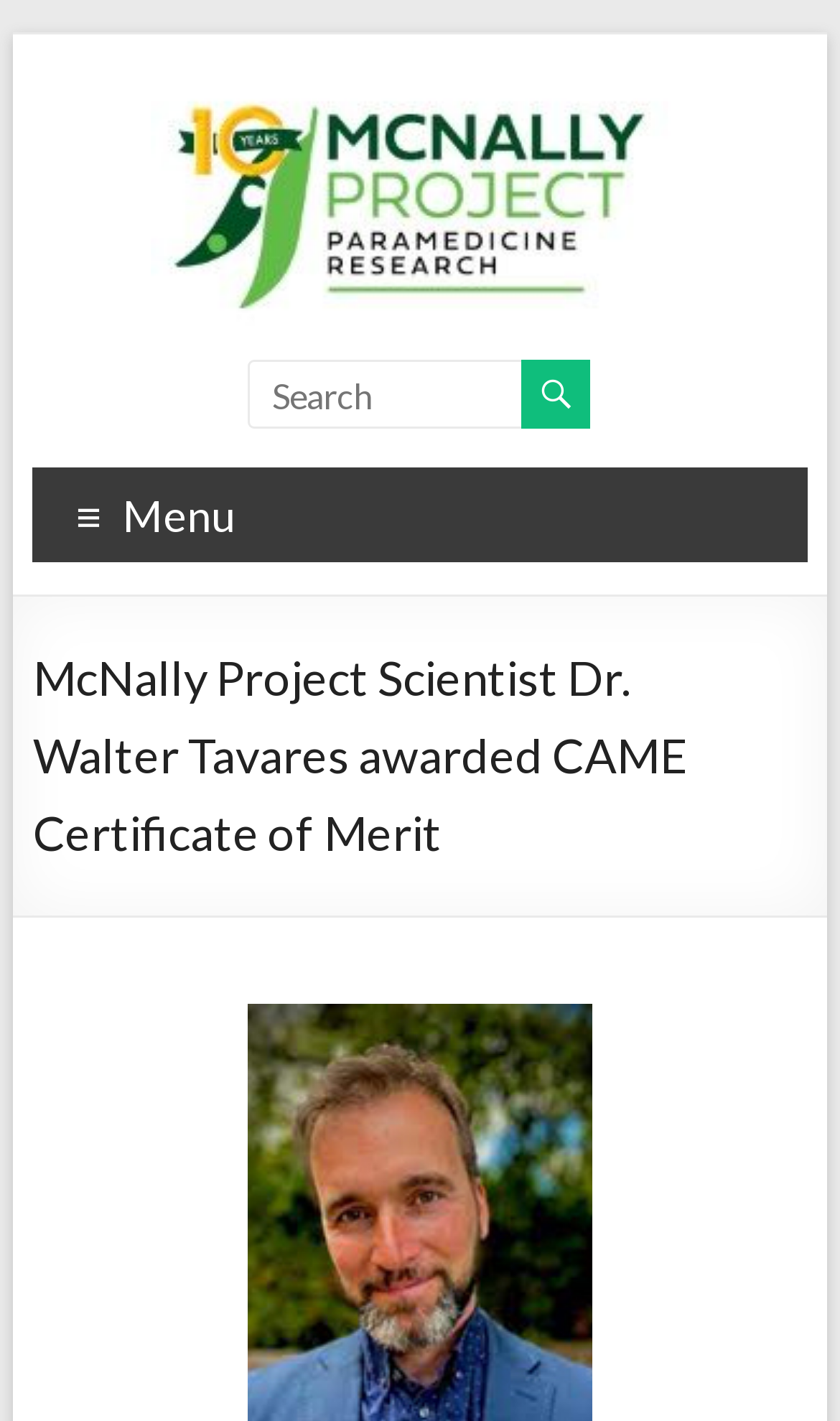Identify and provide the text content of the webpage's primary headline.

McNally Project Scientist Dr. Walter Tavares awarded CAME Certificate of Merit